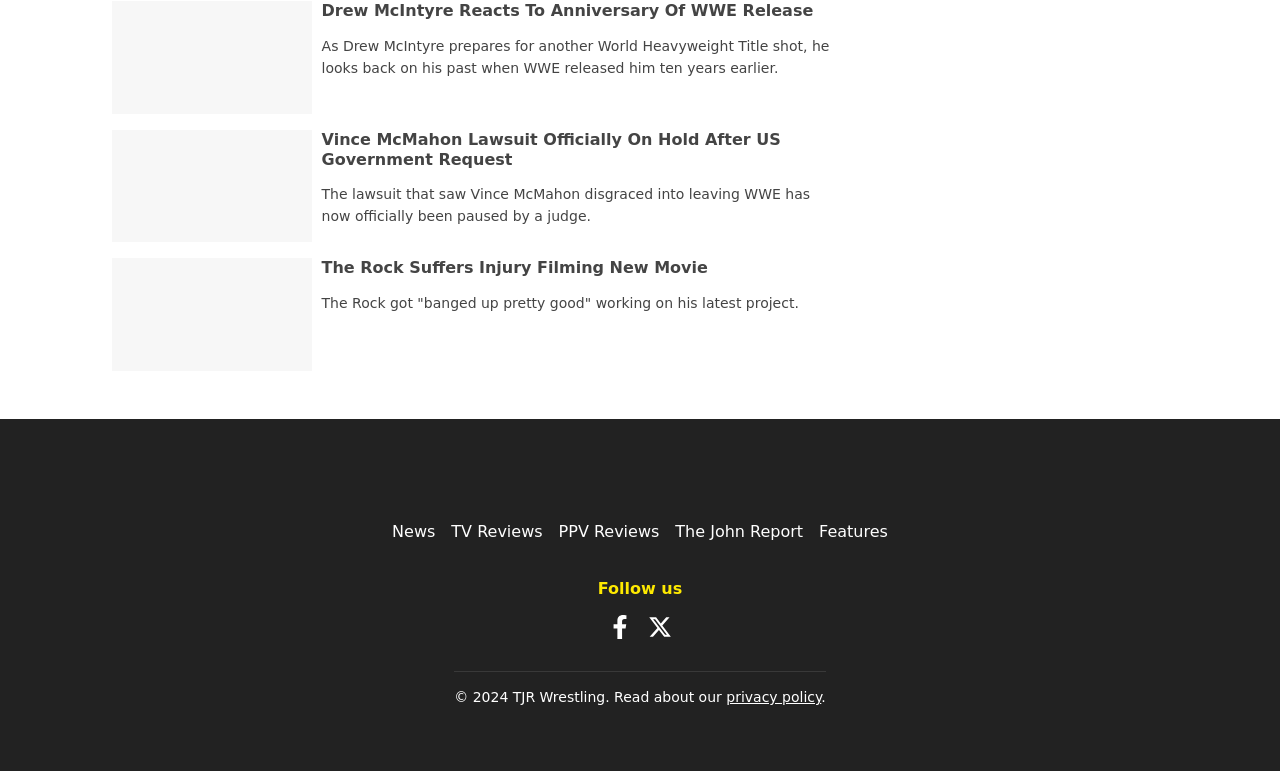Locate the UI element described by Facebook Facebook and provide its bounding box coordinates. Use the format (top-left x, top-left y, bottom-right x, bottom-right y) with all values as floating point numbers between 0 and 1.

[0.475, 0.8, 0.494, 0.825]